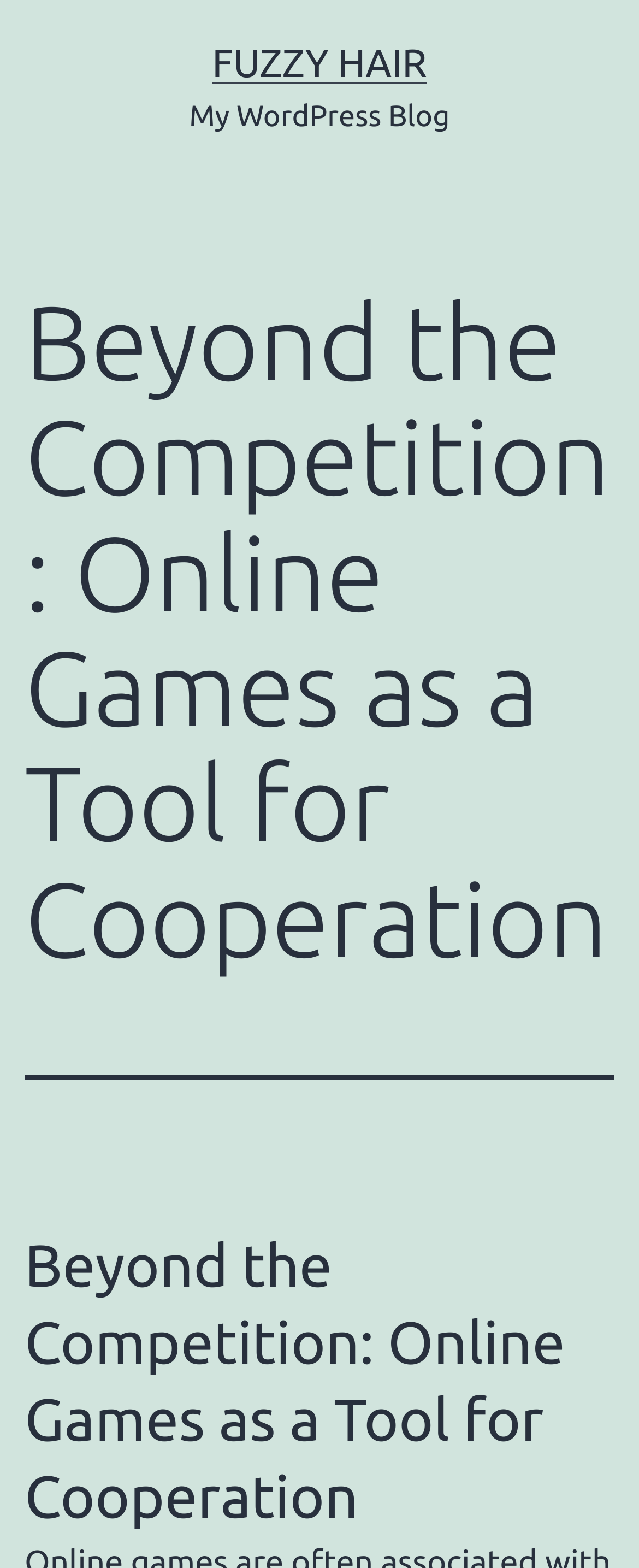Find the headline of the webpage and generate its text content.

Beyond the Competition: Online Games as a Tool for Cooperation